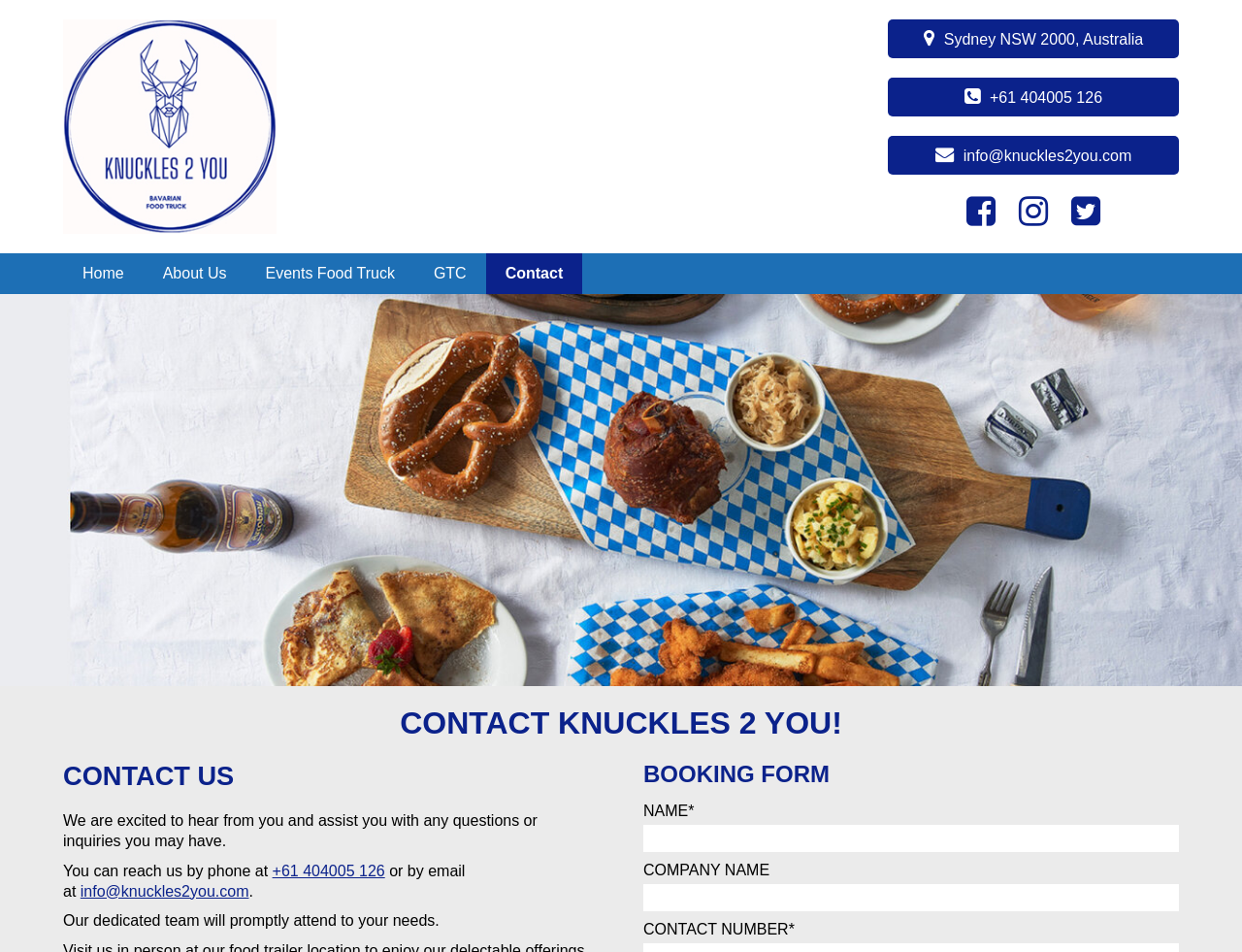What is the phone number to contact Knuckles 2 You?
Observe the image and answer the question with a one-word or short phrase response.

+61 404005 126